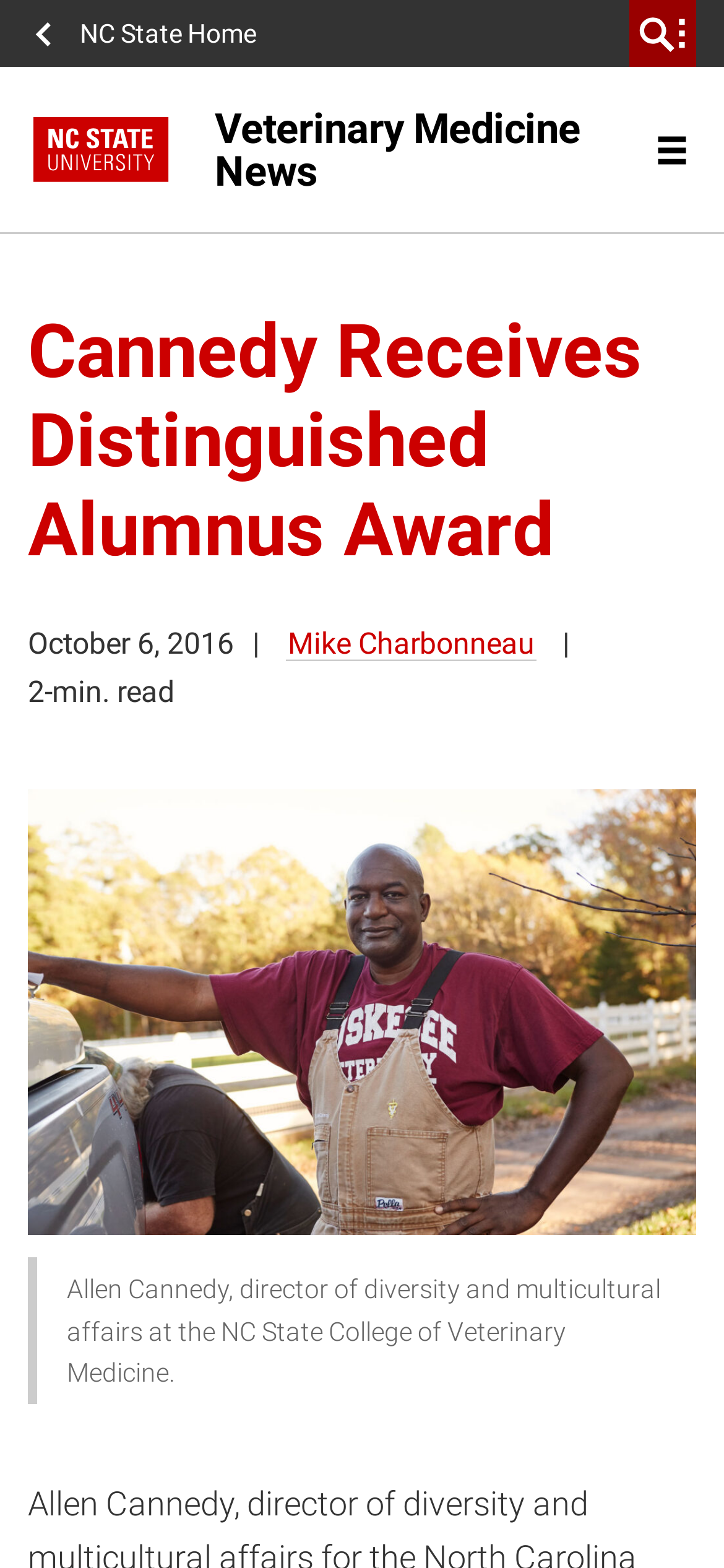Provide a single word or phrase answer to the question: 
What is the estimated reading time of the article?

2-min. read